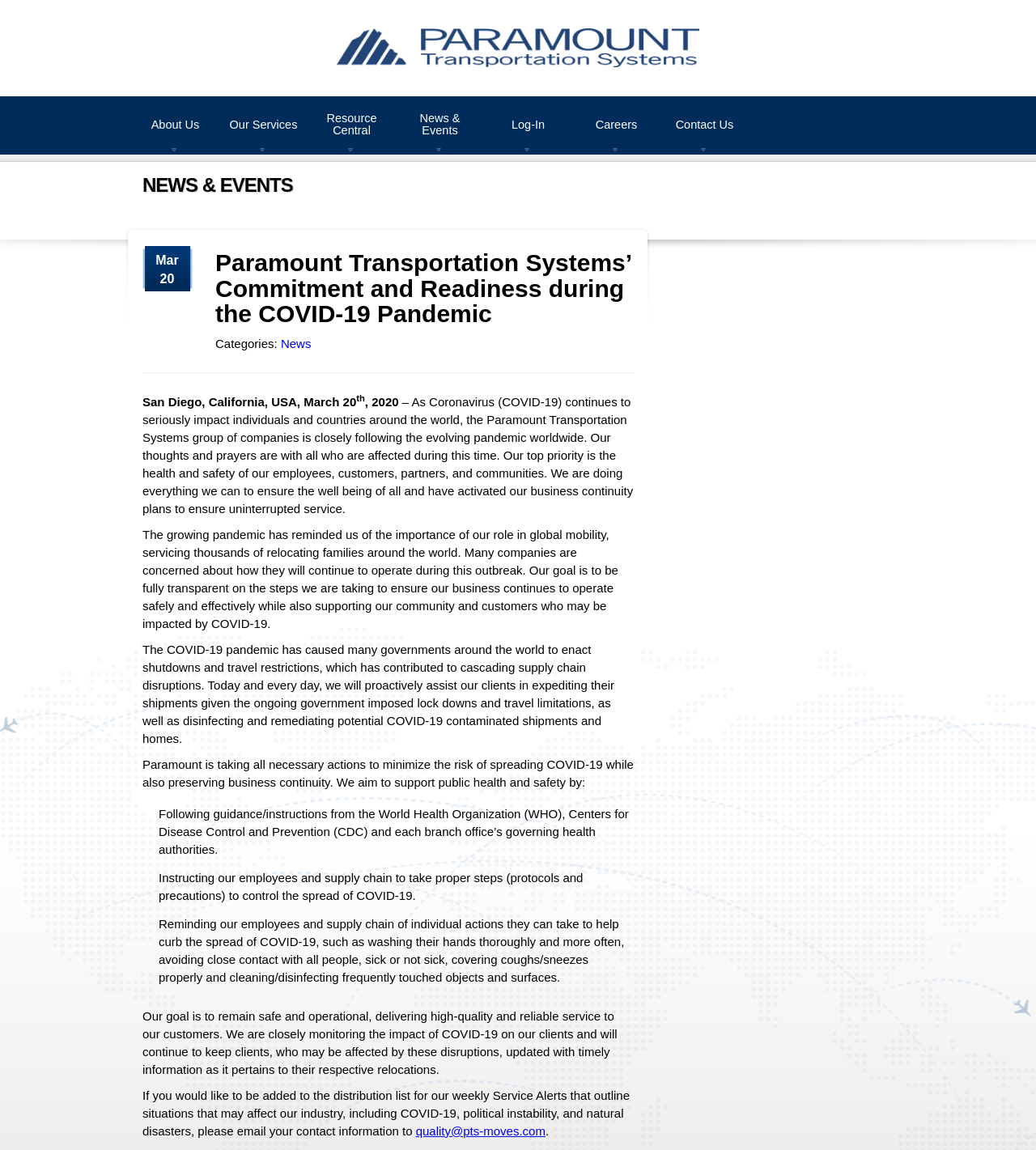Determine the bounding box coordinates of the clickable element to complete this instruction: "Email quality@pts-moves.com". Provide the coordinates in the format of four float numbers between 0 and 1, [left, top, right, bottom].

[0.401, 0.977, 0.527, 0.989]